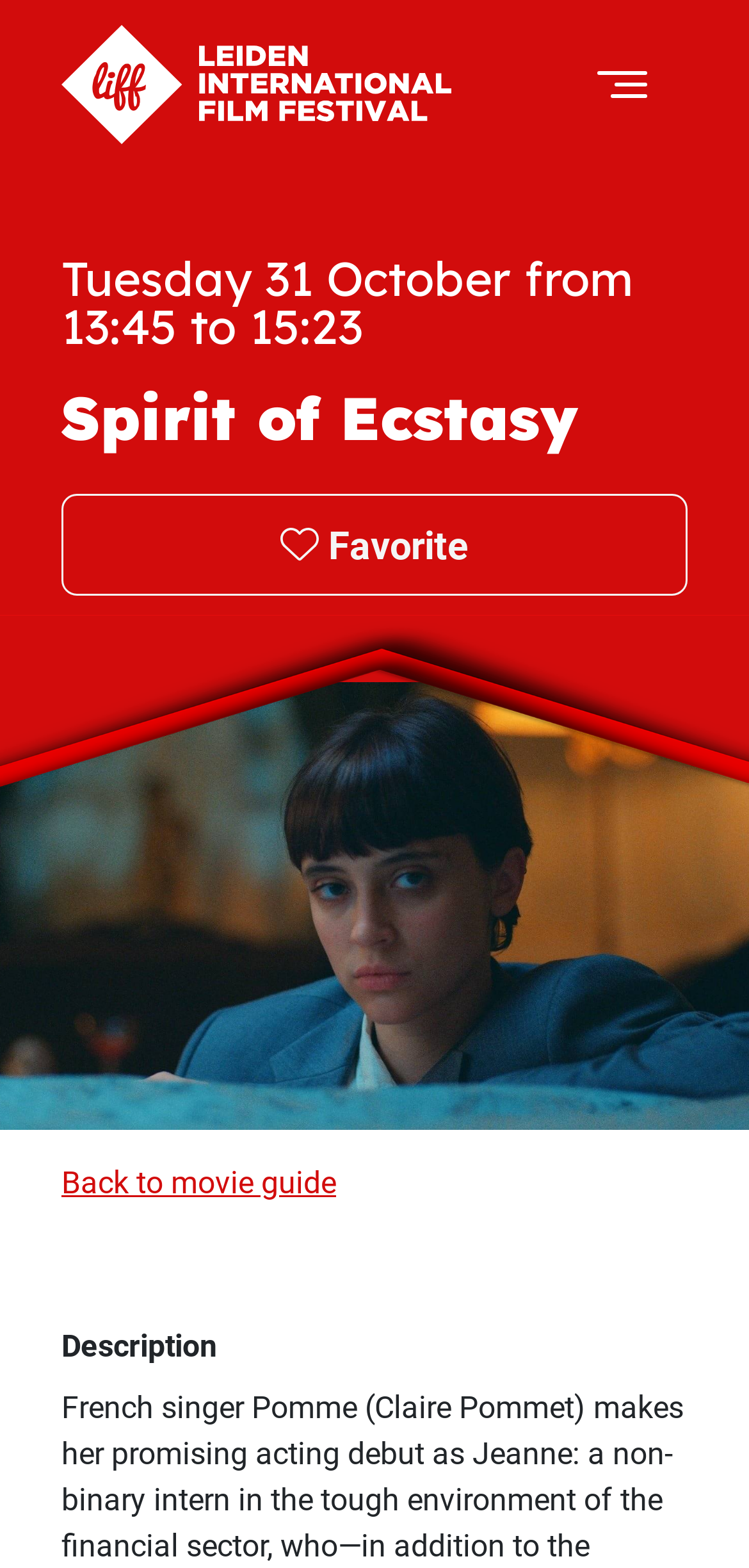Refer to the image and provide an in-depth answer to the question: 
What is the date of the event?

I found the date of the event by looking at the text 'Tuesday 31 October from 13:45 to 15:23' which is located at the top of the page, indicating the date and time of the event.